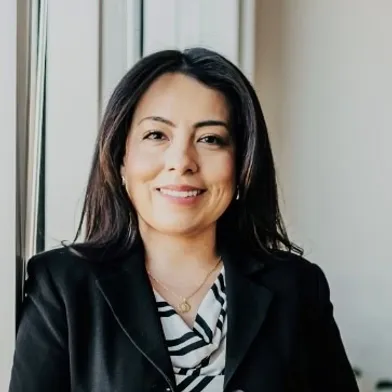Convey all the details present in the image.

The image features Mariela Cruz, an associate lawyer with a professional demeanor. She is dressed in a black blazer over a striped blouse, conveying a sense of confidence and professionalism. Mariela is smiling warmly, standing against a bright background that suggests a well-lit office environment. Her hairstyle is neat, and she appears approachable, embodying a blend of authority and friendliness. This image highlights Mariela's role within a legal context, offering a glimpse of her as an engaged and proficient professional in her field.